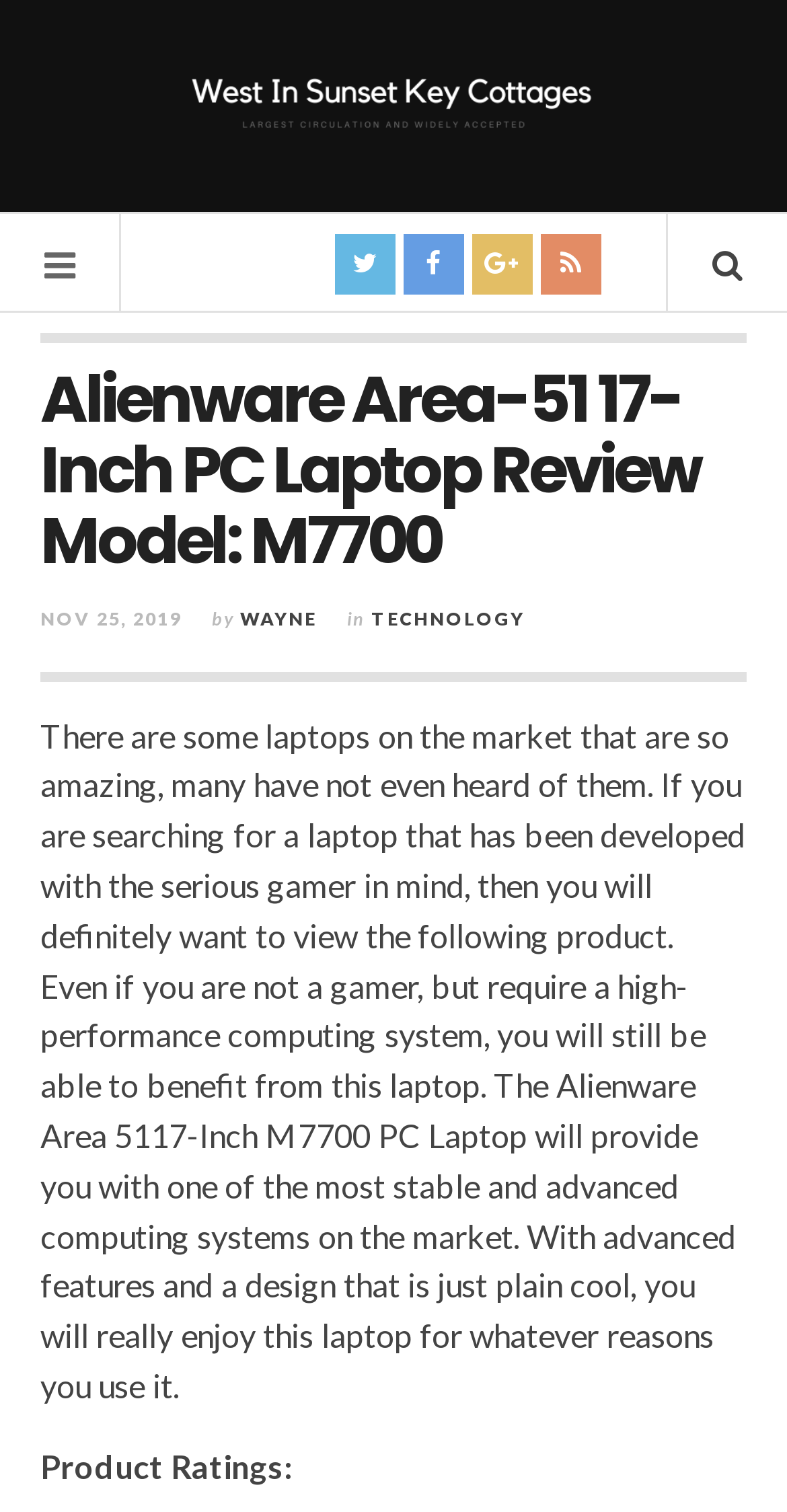Give a concise answer using only one word or phrase for this question:
Who is the author of the review?

WAYNE